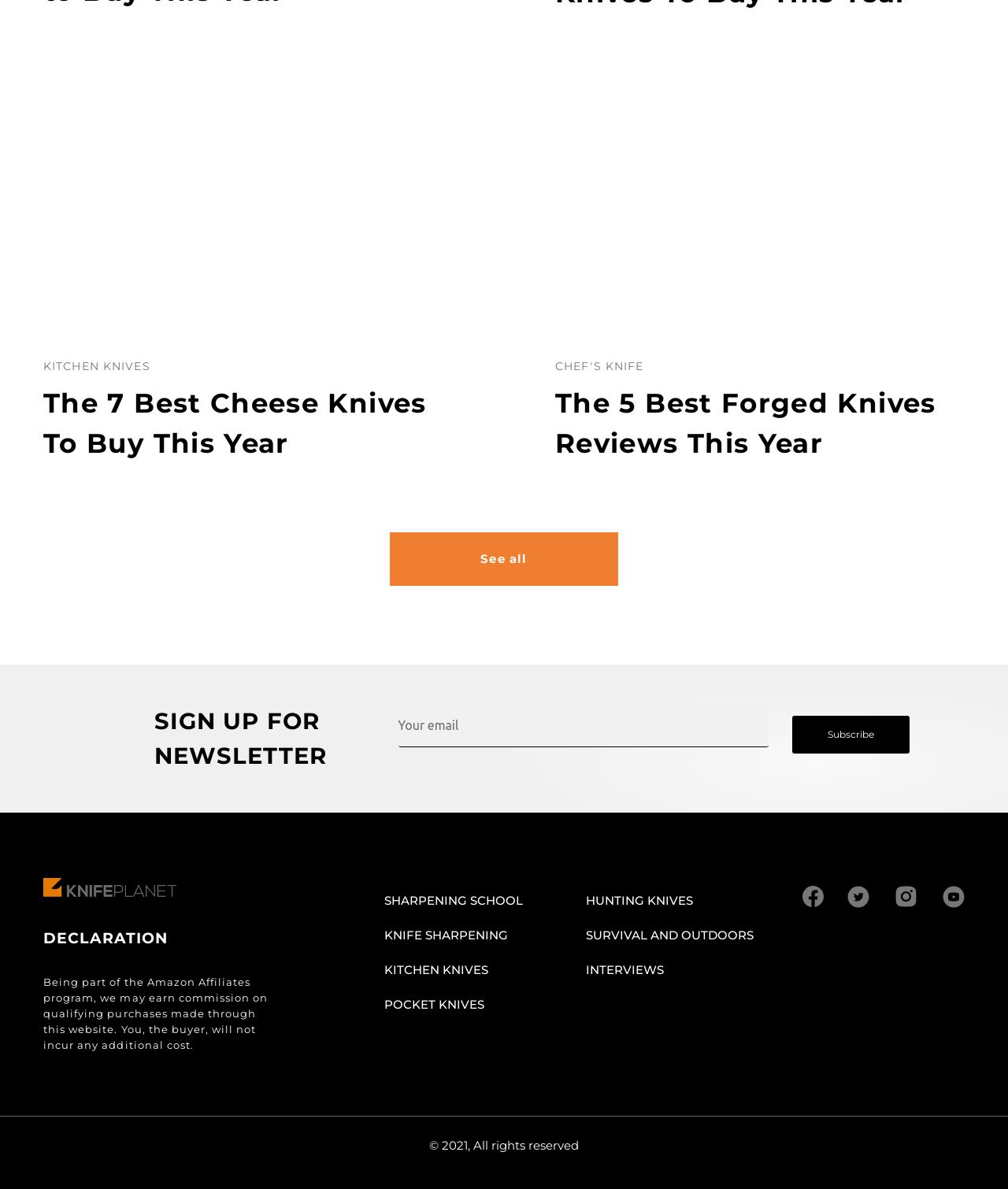Please determine the bounding box coordinates for the UI element described as: "Survival and Outdoors".

[0.581, 0.772, 0.747, 0.801]